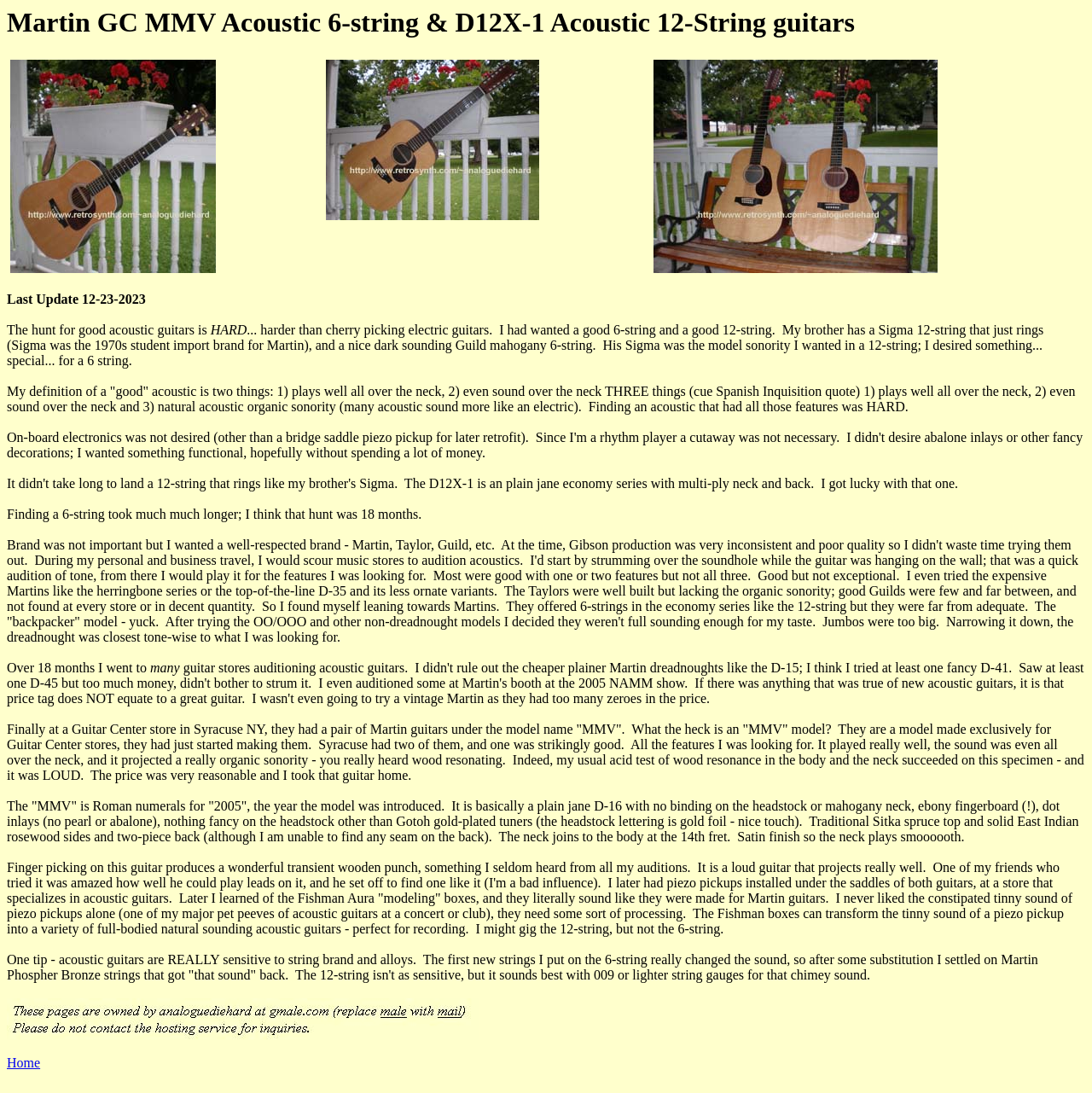How did the author test the guitars? From the image, respond with a single word or brief phrase.

Strumming over the soundhole